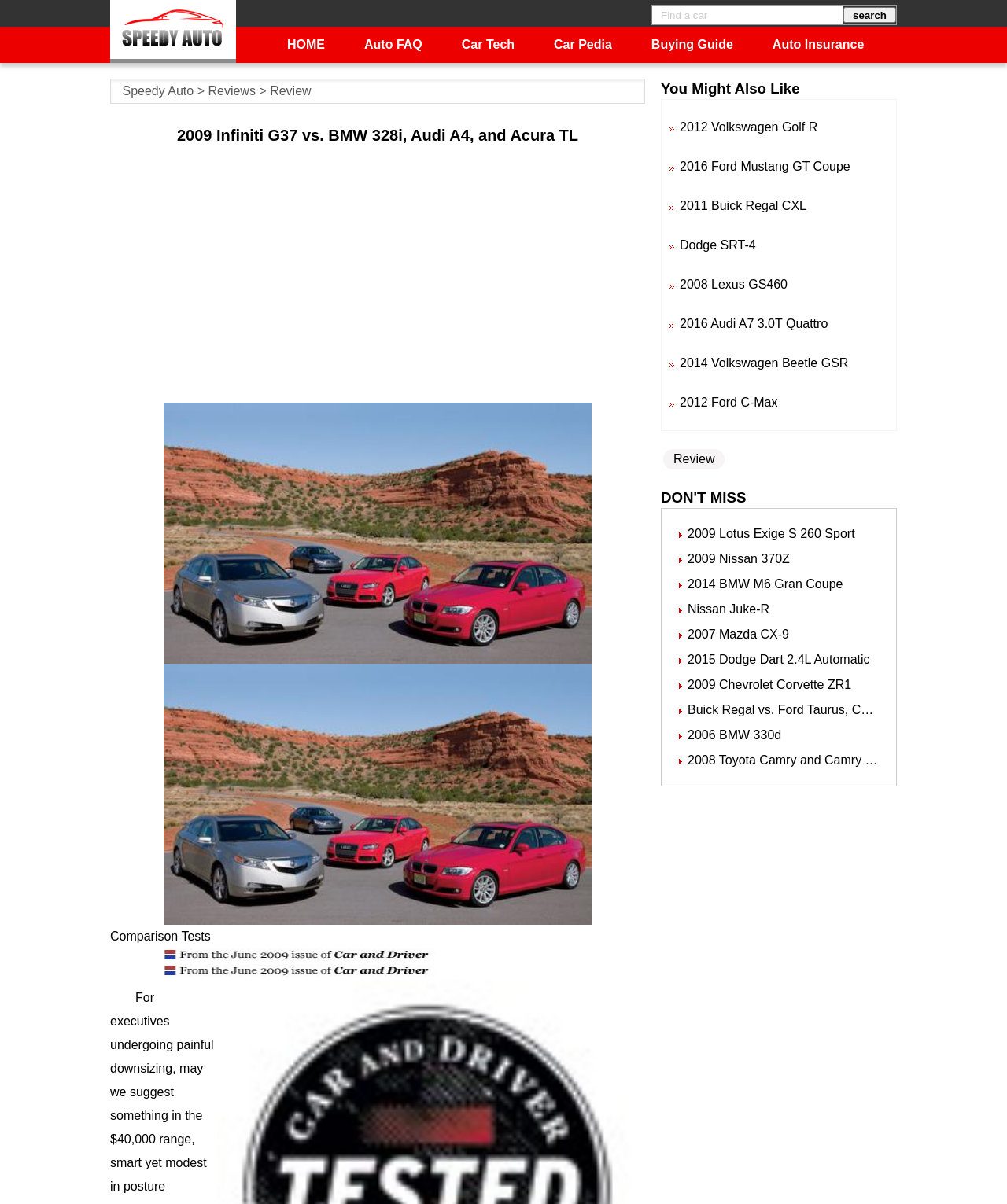Please find the bounding box coordinates for the clickable element needed to perform this instruction: "Search for a car".

[0.838, 0.006, 0.89, 0.019]